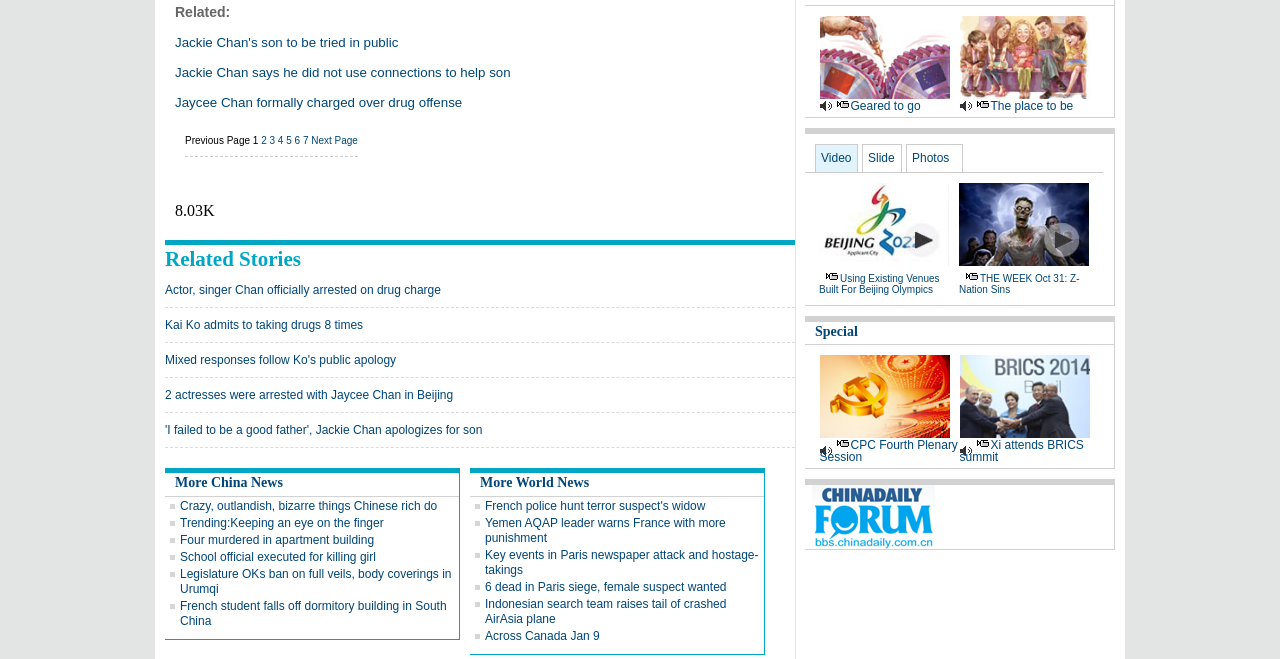Use a single word or phrase to answer the question: What is the topic of the related stories?

Jaycee Chan